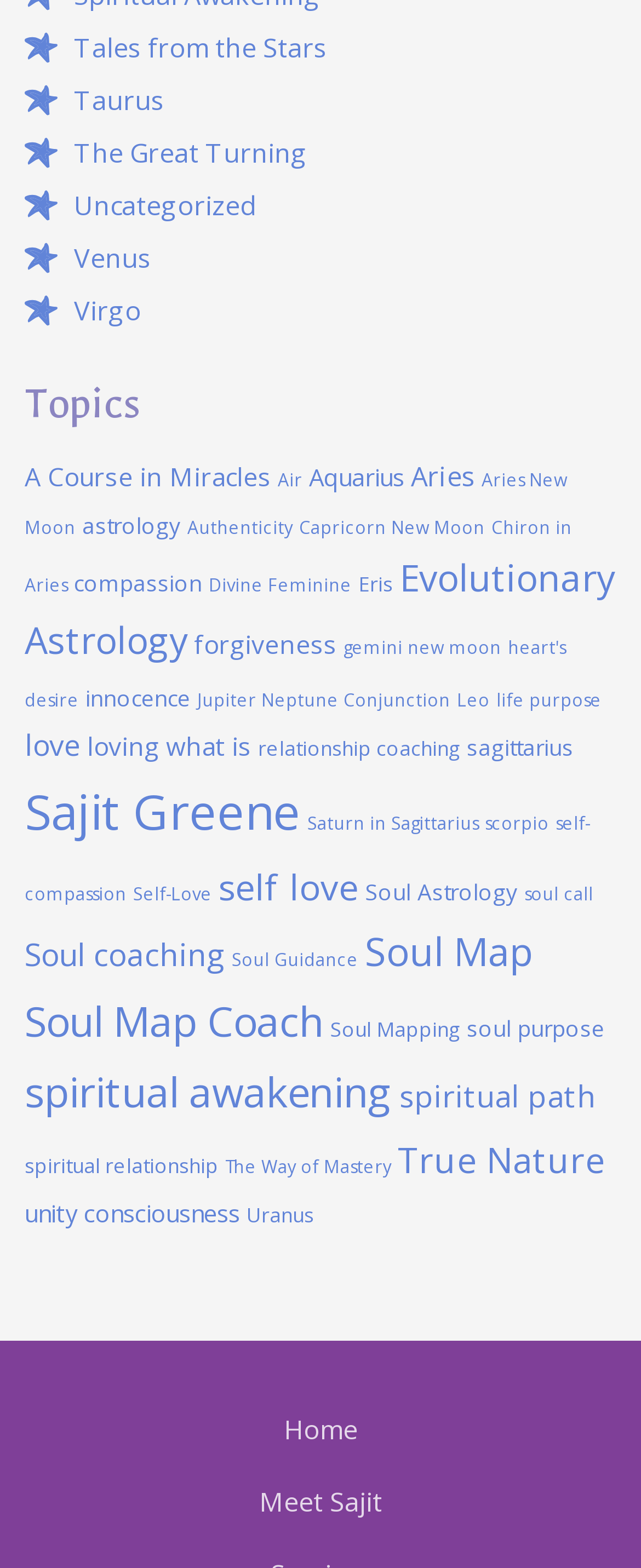Find the bounding box coordinates of the UI element according to this description: "Evolutionary Astrology".

[0.038, 0.352, 0.959, 0.425]